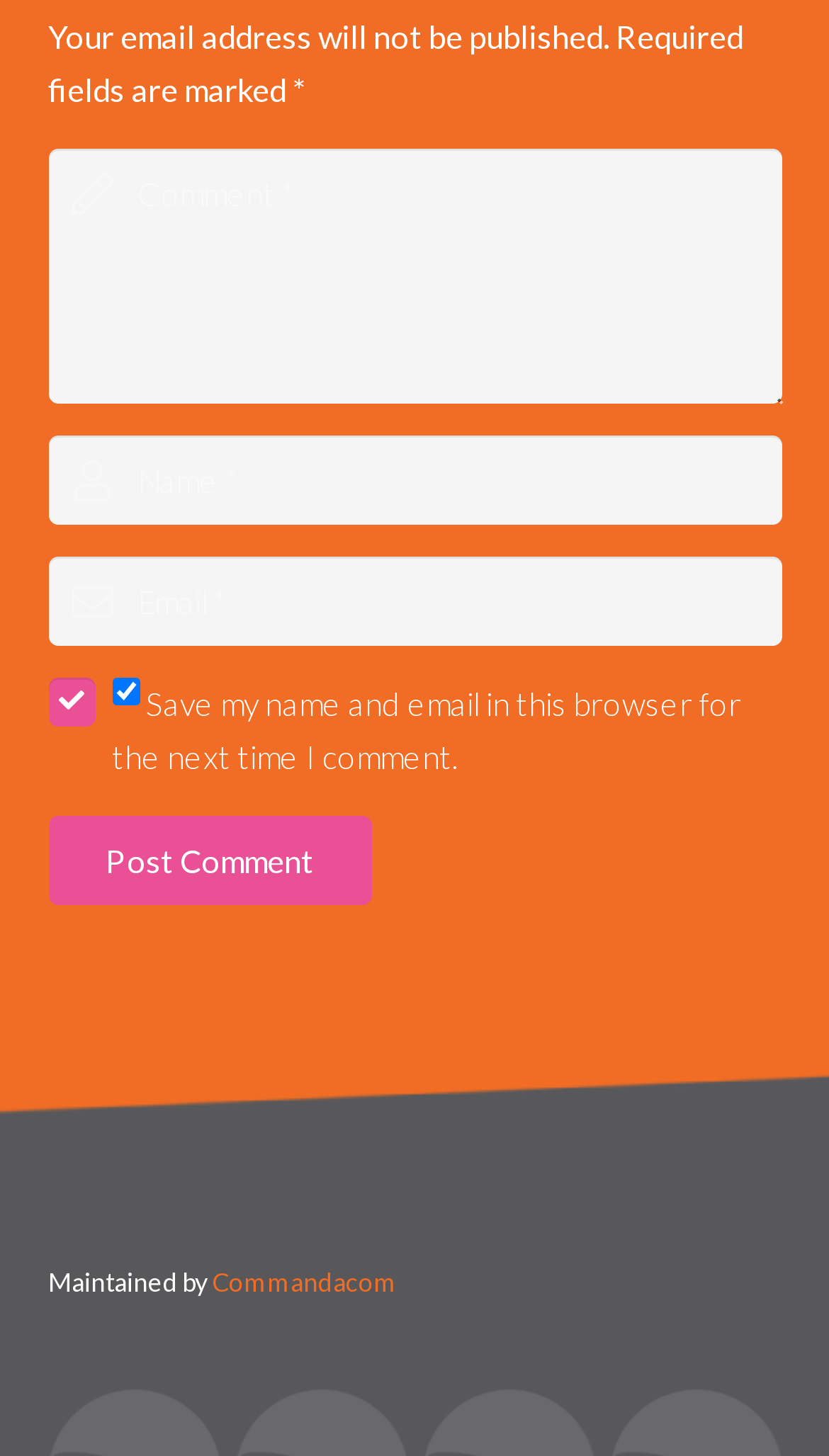What is the button at the bottom of the form for?
Please answer using one word or phrase, based on the screenshot.

Post Comment